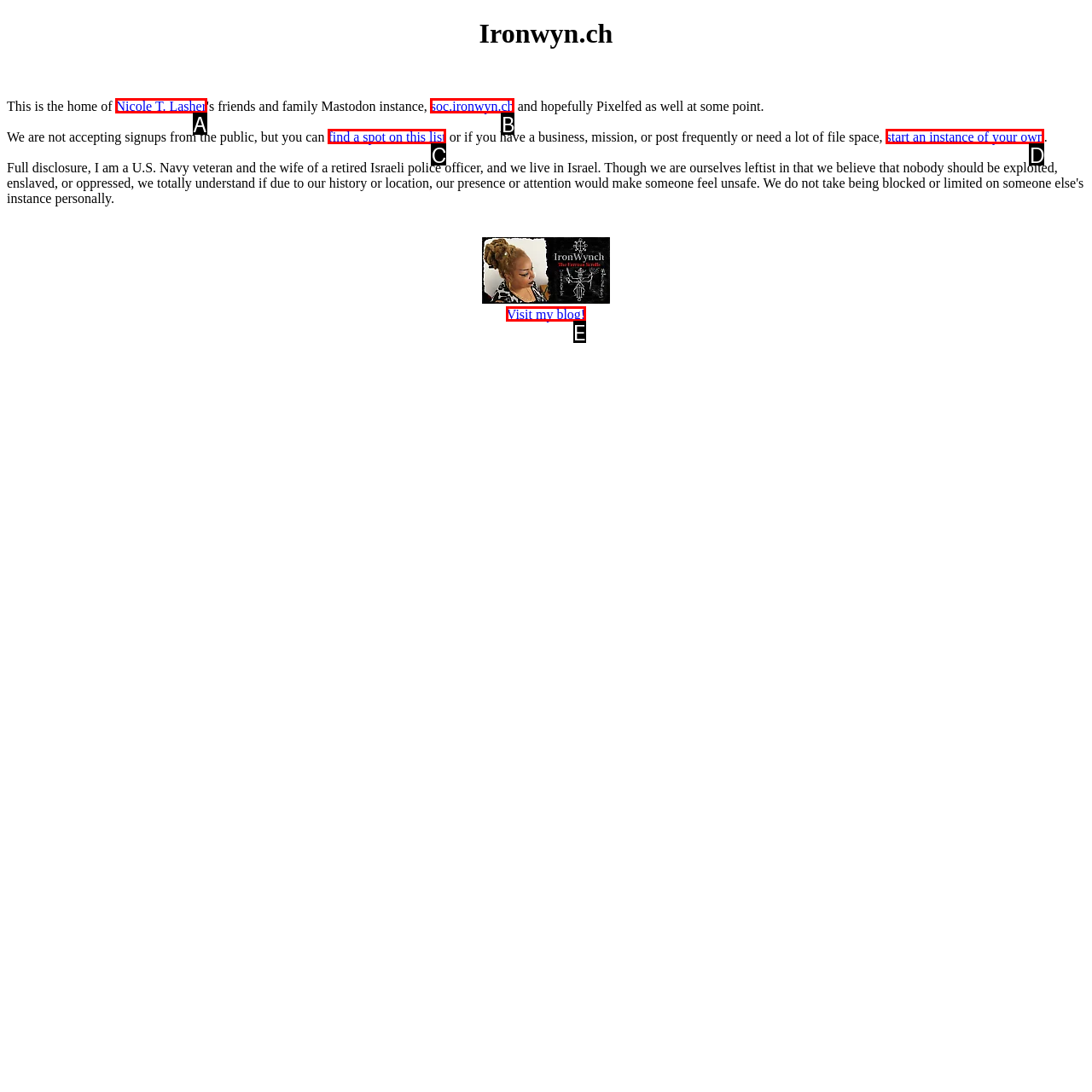Pick the HTML element that corresponds to the description: parent_node: Search for: name="s" placeholder="Search"
Answer with the letter of the correct option from the given choices directly.

None